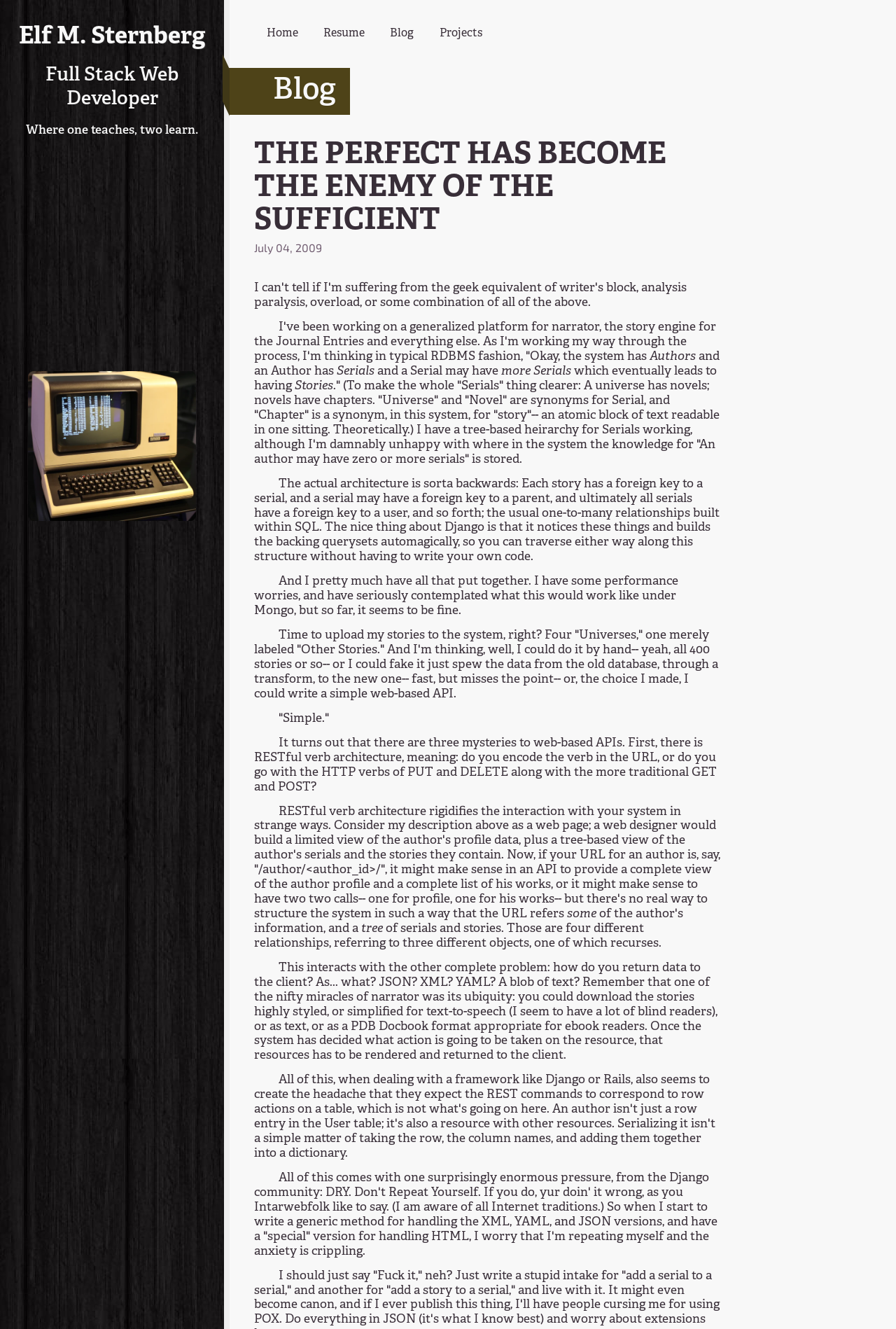What is the format of the stories mentioned in the blog post?
Based on the image content, provide your answer in one word or a short phrase.

JSON, XML, YAML, HTML, PDB Docbook